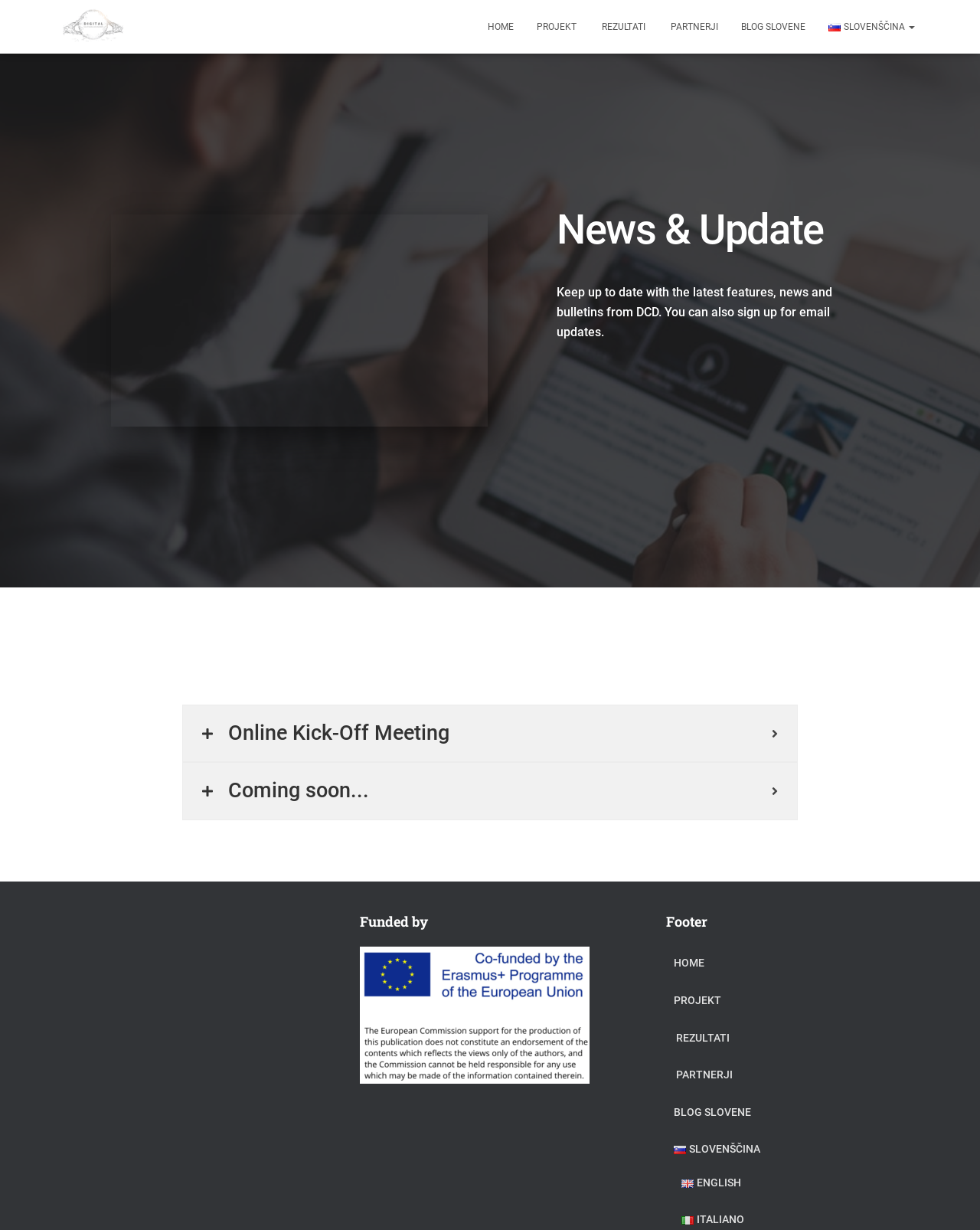Generate a detailed explanation of the webpage's features and information.

The webpage is titled "Novice - DCD" and has a prominent link to "DCD" at the top left, accompanied by a small image with the same label. To the right of this link, there is a navigation menu with links to "HOME", "PROJEKT", "REZULTATI", "PARTNERJI", "BLOG SLOVENE", and "Slovenščina SLOVENŠČINA", each with a small image of a flag next to the last two links.

Below the navigation menu, there is a heading that reads "News & Update" followed by a subheading that explains the purpose of the section, which is to keep users updated with the latest features, news, and bulletins from DCD. Users can also sign up for email updates.

The main content of the page is divided into two tabs, "Online Kick-Off Meeting" and "Coming soon...", which are located in the middle of the page. The first tab has a heading with the same label, while the second tab has a heading that simply reads "Coming soon...".

At the bottom of the page, there is a section labeled "Funded by" and another section labeled "Footer", which contains a duplicate of the navigation menu from the top of the page. Additionally, there are links to "English ENGLISH" and an image of the Italian flag at the very bottom right of the page.